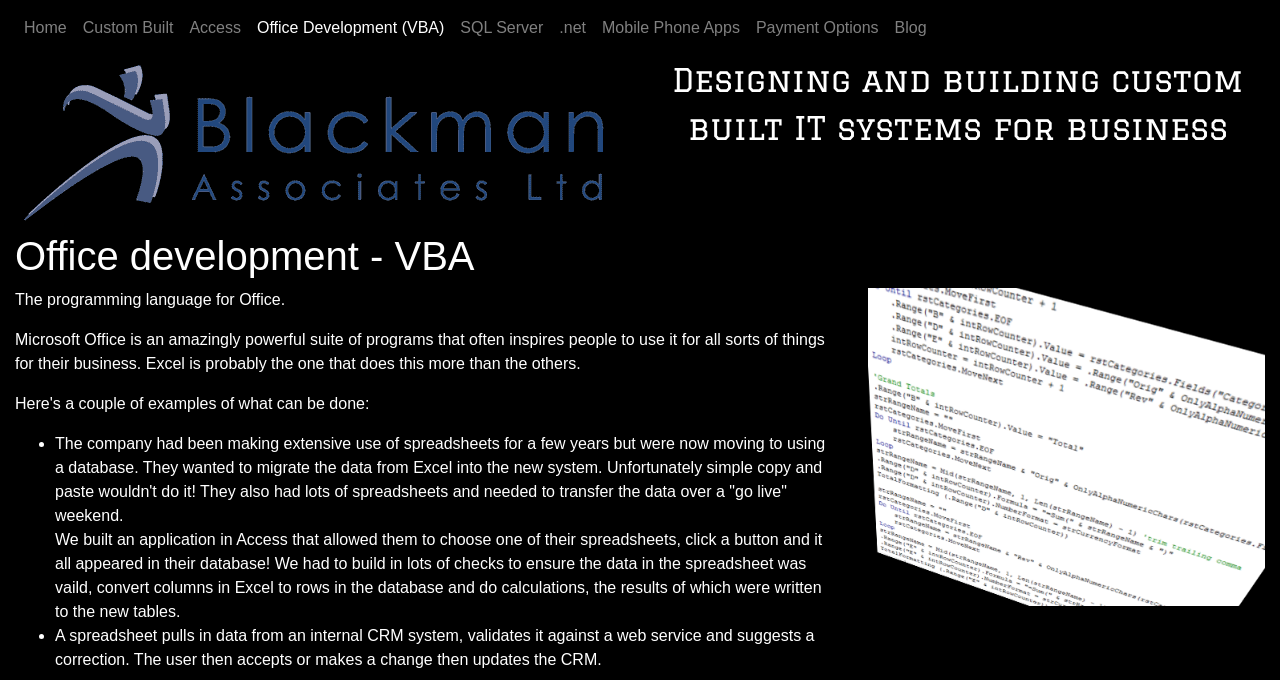Please indicate the bounding box coordinates for the clickable area to complete the following task: "View the Office development - VBA section". The coordinates should be specified as four float numbers between 0 and 1, i.e., [left, top, right, bottom].

[0.012, 0.341, 0.988, 0.412]